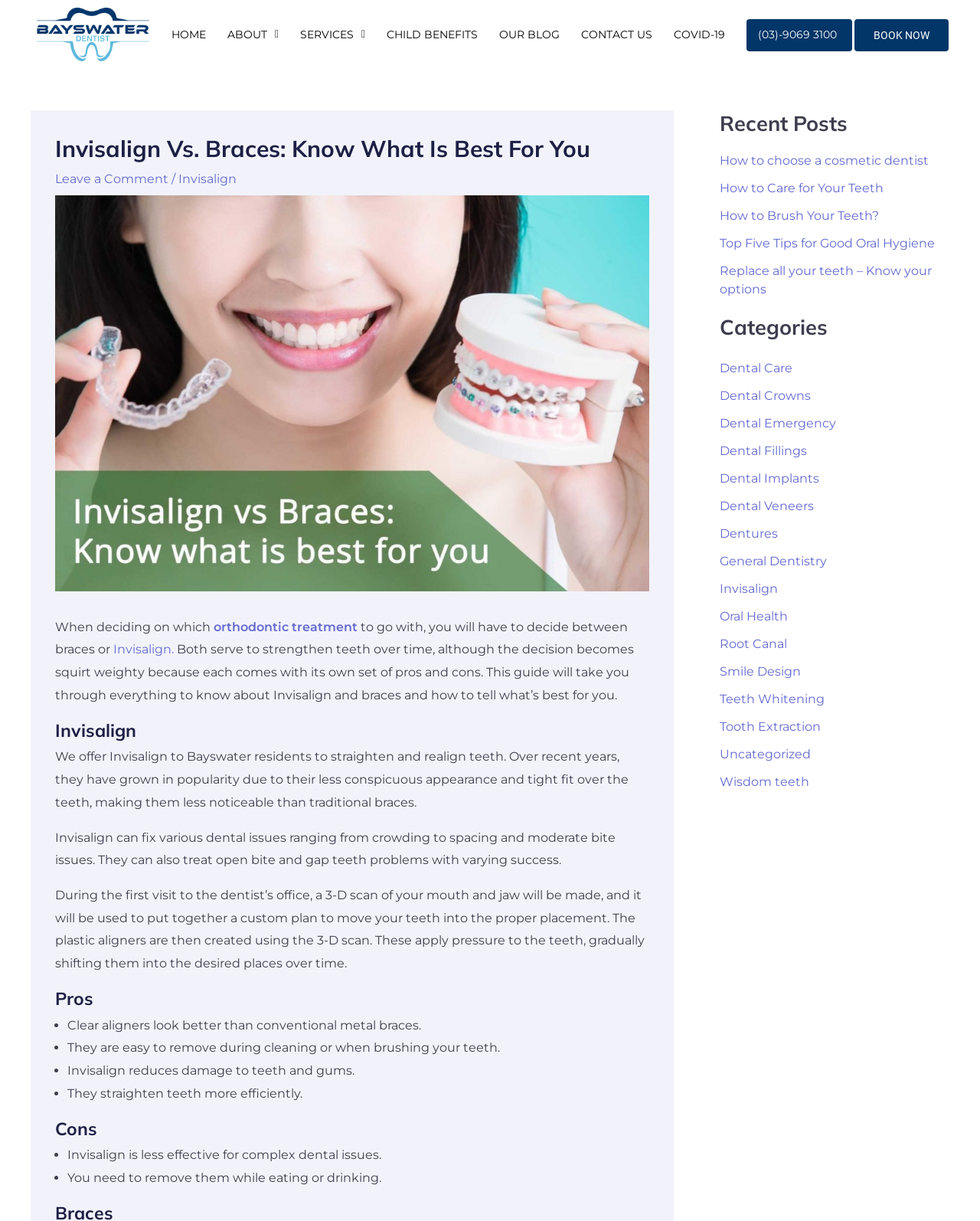Extract the main headline from the webpage and generate its text.

Invisalign Vs. Braces: Know What Is Best For You